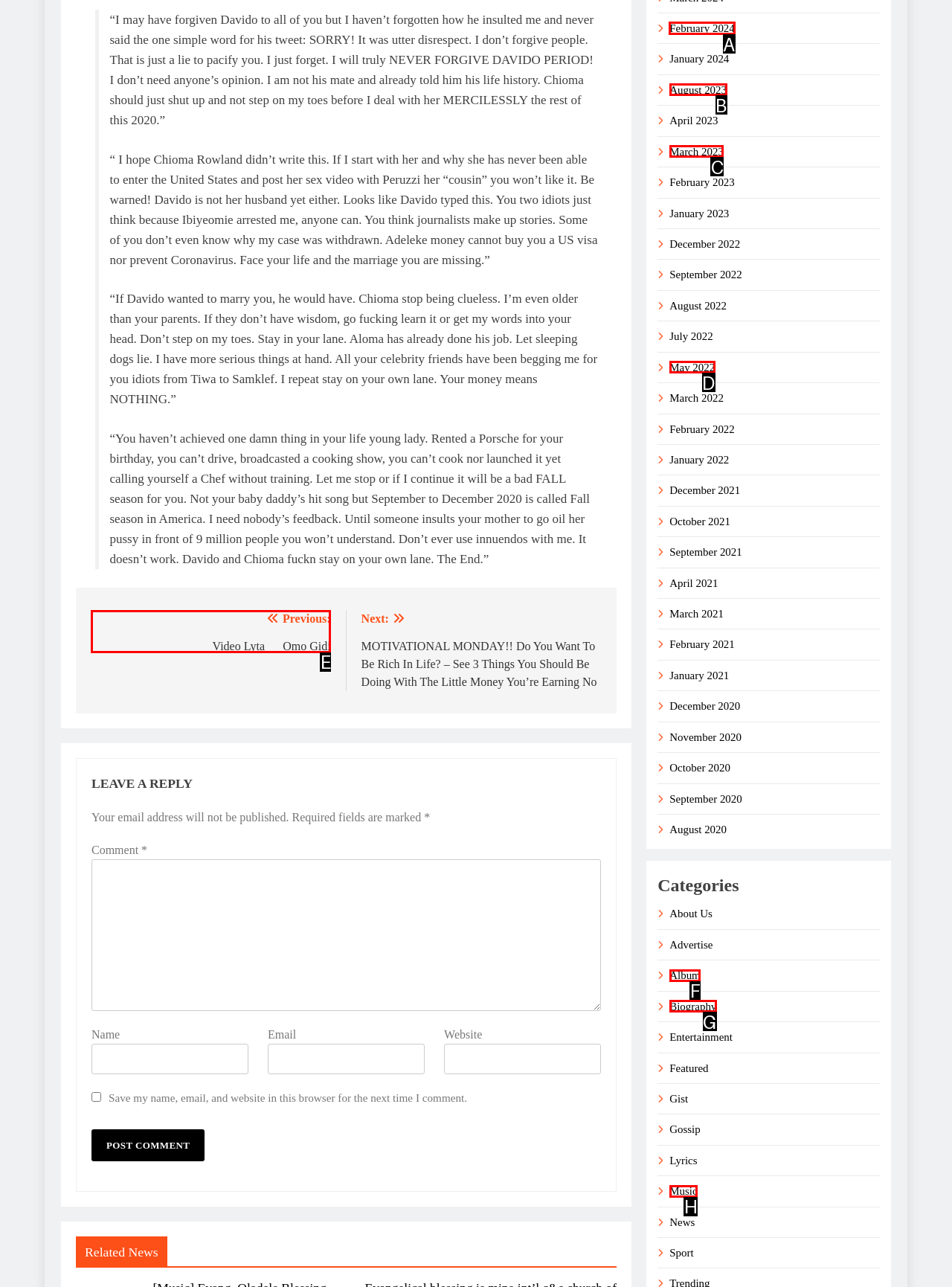Look at the highlighted elements in the screenshot and tell me which letter corresponds to the task: View related news in February 2024.

A